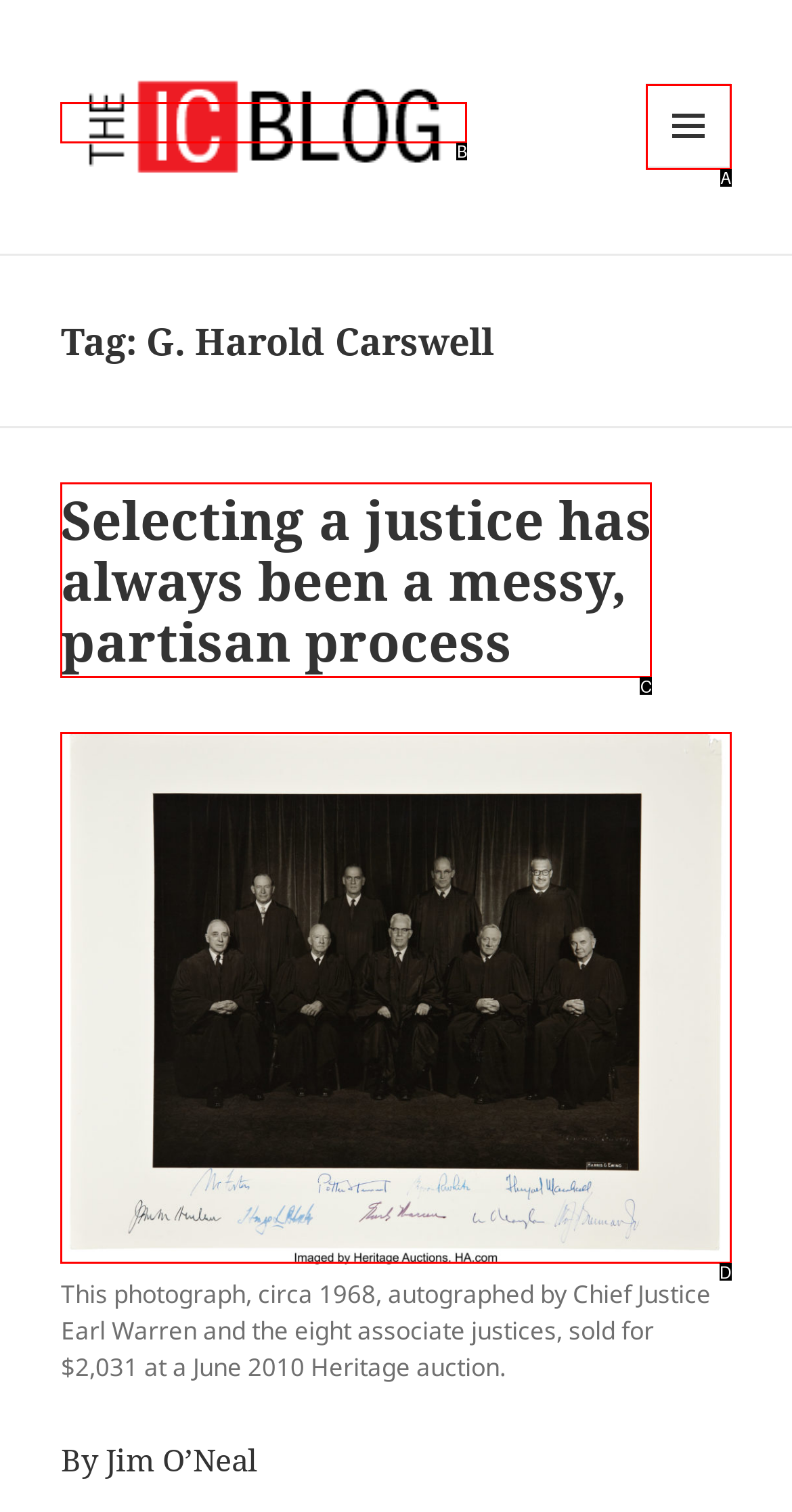Tell me which one HTML element best matches the description: Menu and widgets
Answer with the option's letter from the given choices directly.

A